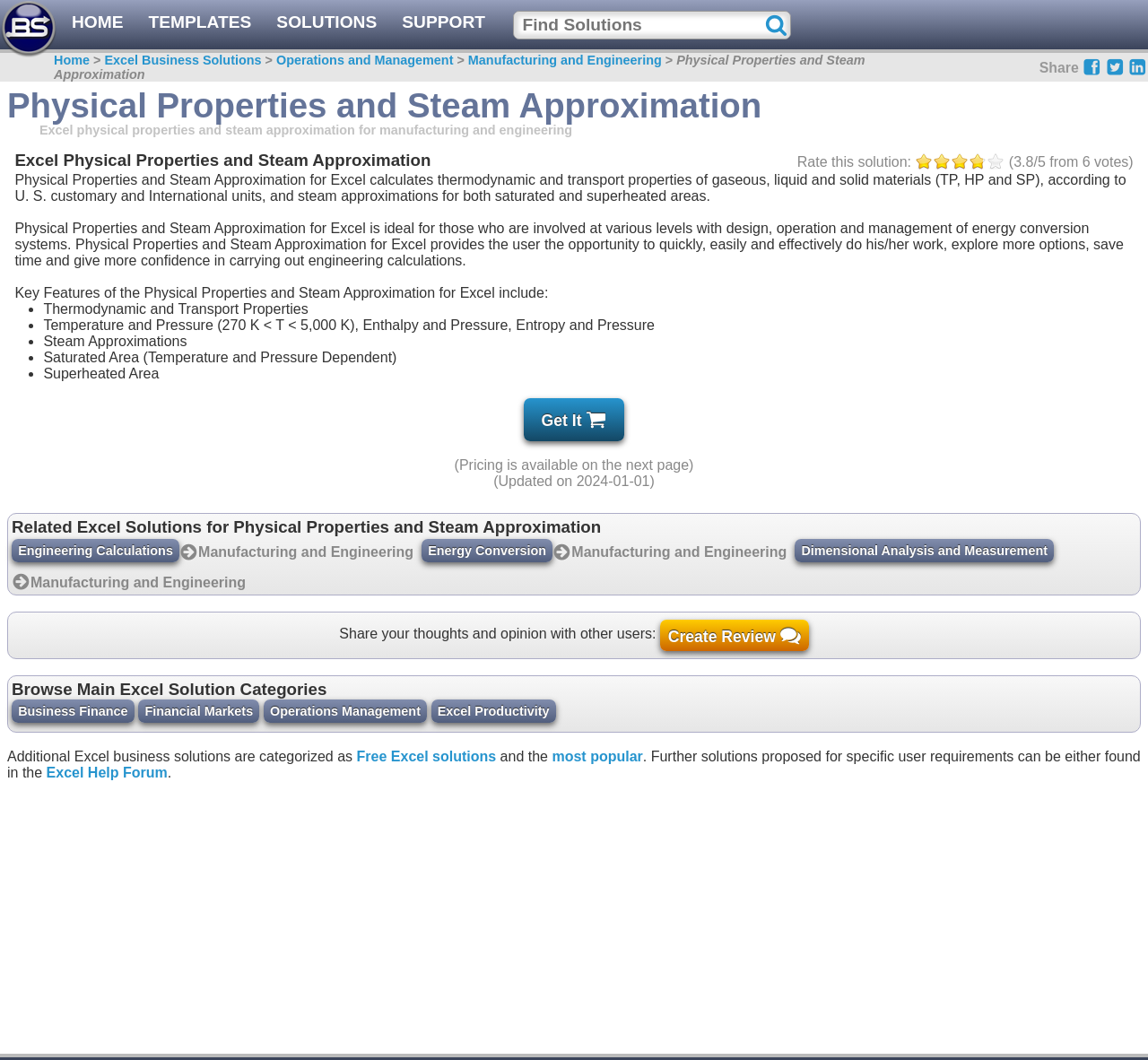How many stars does the solution have? Observe the screenshot and provide a one-word or short phrase answer.

3.8